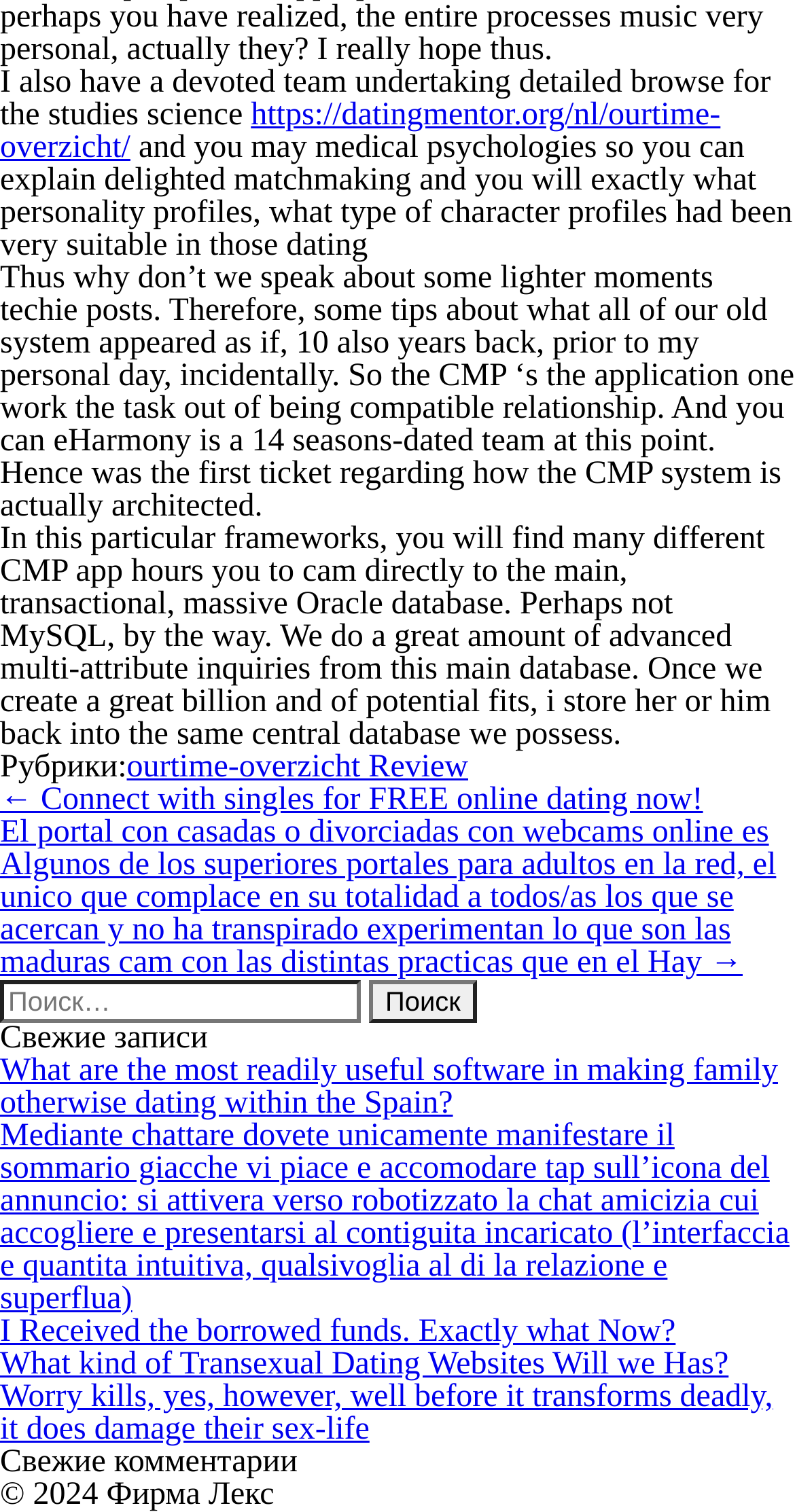What is the main topic of this webpage?
Please use the visual content to give a single word or phrase answer.

Dating and relationships